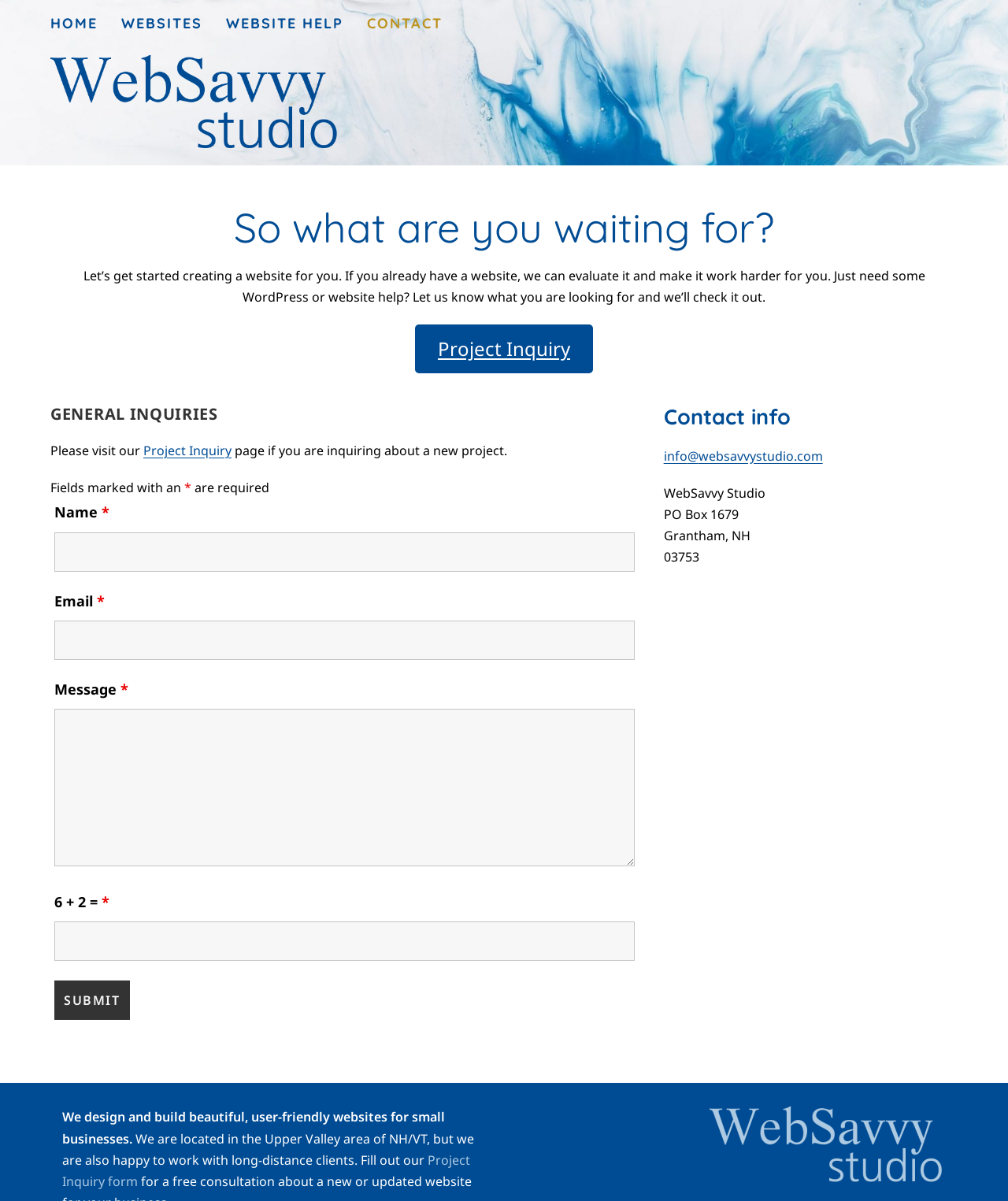What is the contact email address?
Refer to the image and give a detailed response to the question.

I found the contact email address by looking at the contact information section, which lists the email address as 'info@websavvystudio.com'. This is likely the email address to use for general inquiries or to contact the company.